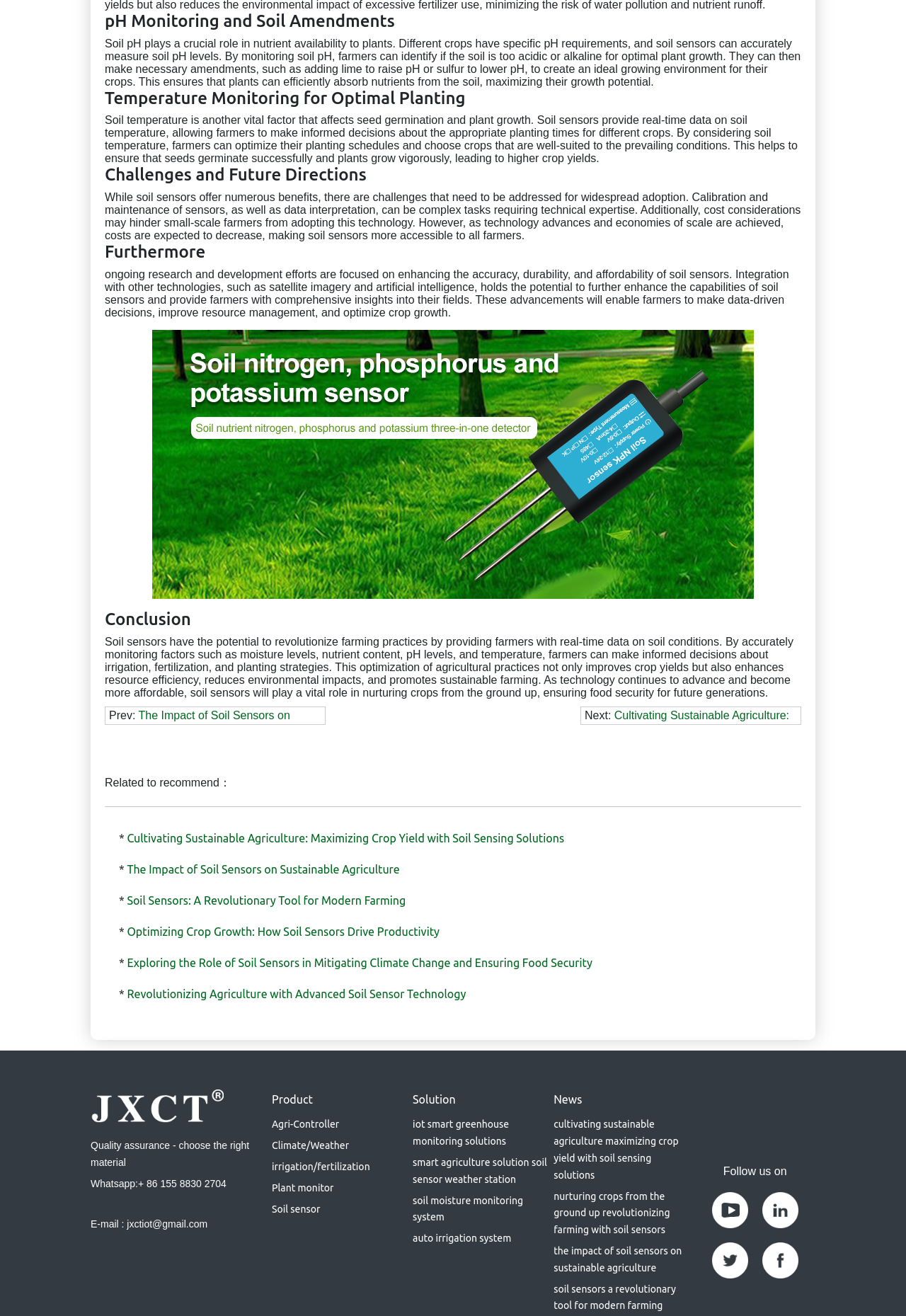Can you determine the bounding box coordinates of the area that needs to be clicked to fulfill the following instruction: "Click on 'Optimizing Crop Growth: How Soil Sensors Drive Productivity'"?

[0.14, 0.703, 0.485, 0.713]